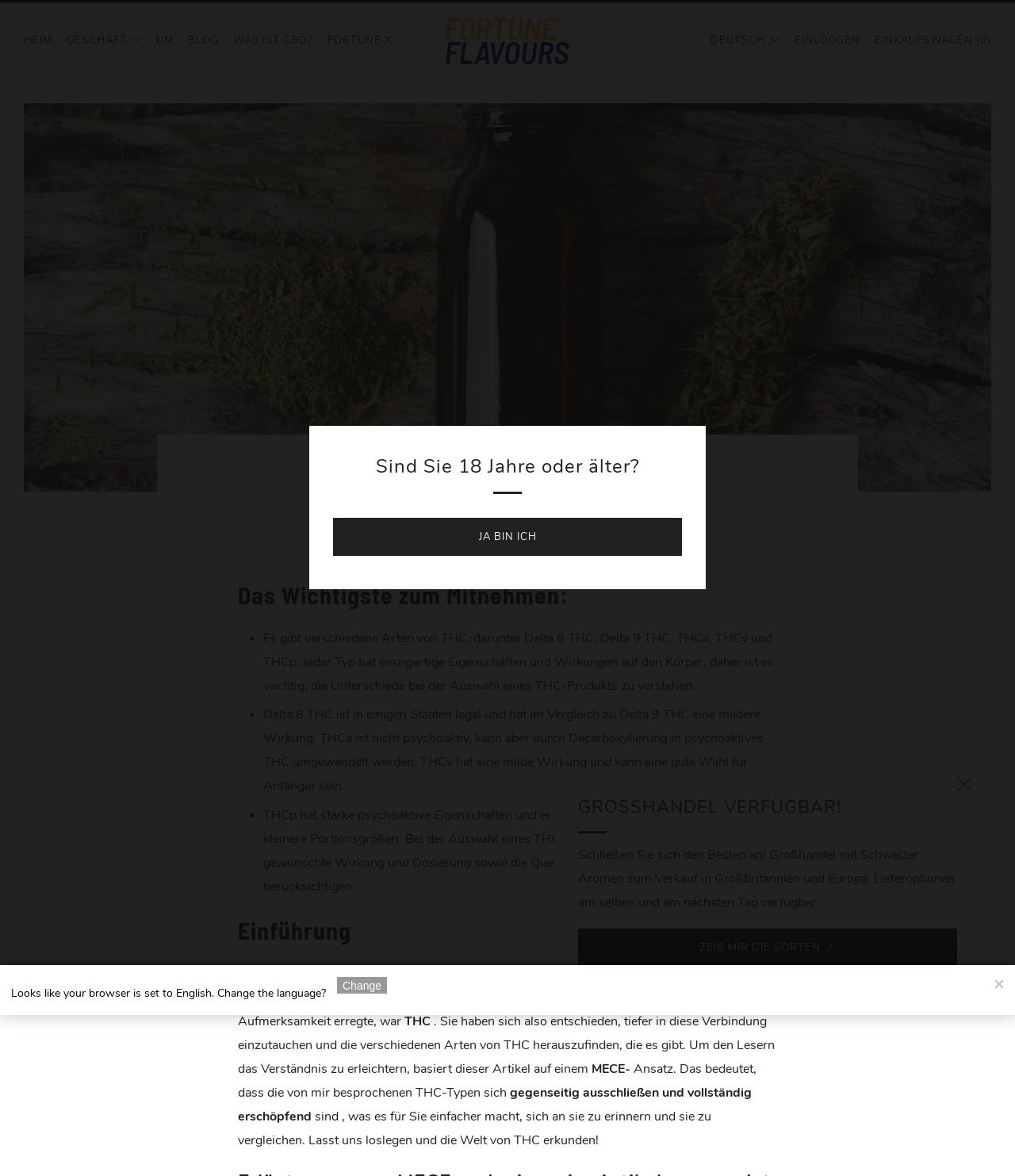Identify the bounding box coordinates for the element that needs to be clicked to fulfill this instruction: "Click on the 'ZEIG MIR DIE SORTEN' link". Provide the coordinates in the format of four float numbers between 0 and 1: [left, top, right, bottom].

[0.57, 0.79, 0.943, 0.822]